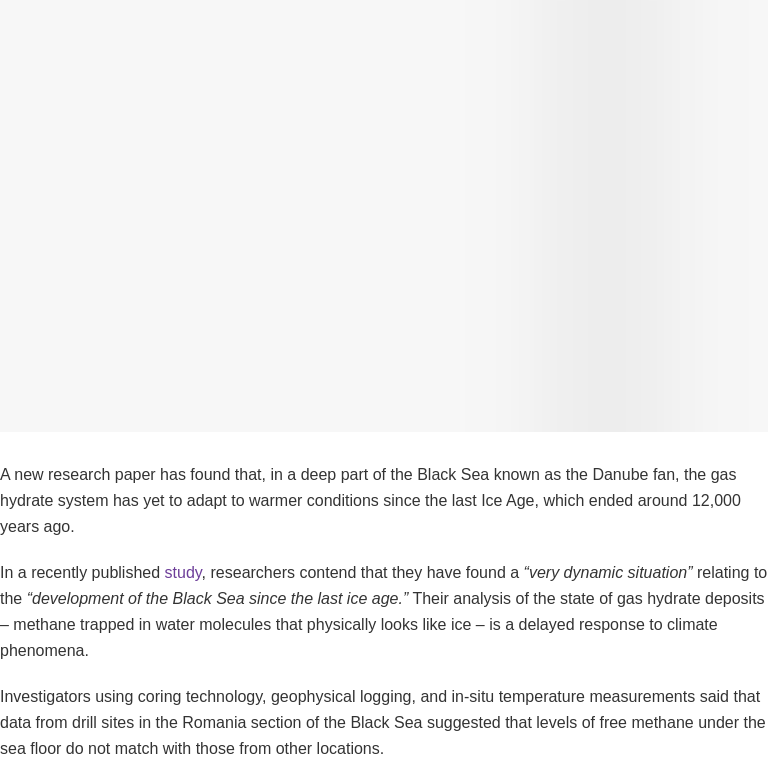Please reply to the following question with a single word or a short phrase:
What technology was used to gather data from drill sites?

Coring technology and geophysical logging